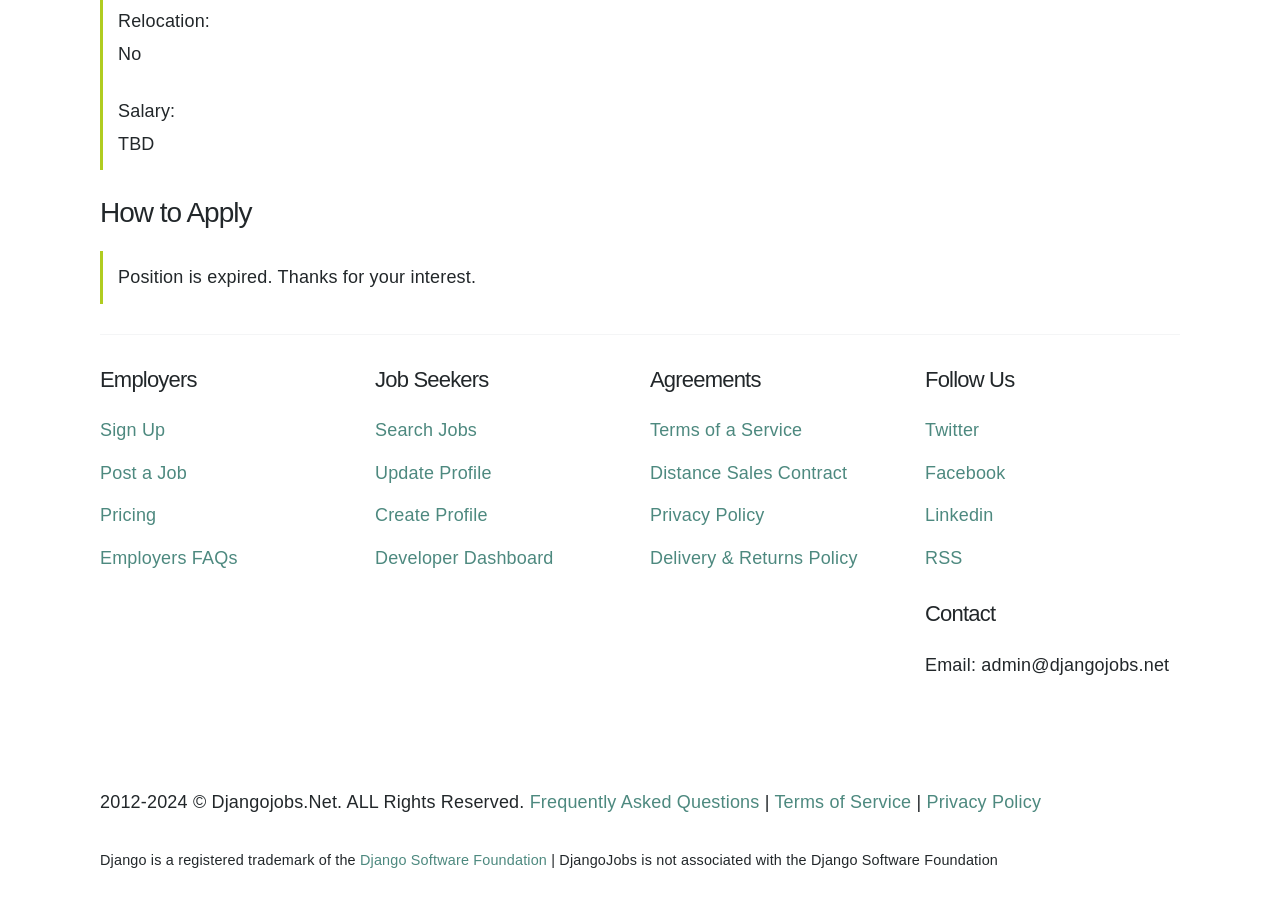Indicate the bounding box coordinates of the element that needs to be clicked to satisfy the following instruction: "Follow us on Twitter". The coordinates should be four float numbers between 0 and 1, i.e., [left, top, right, bottom].

[0.723, 0.457, 0.765, 0.478]